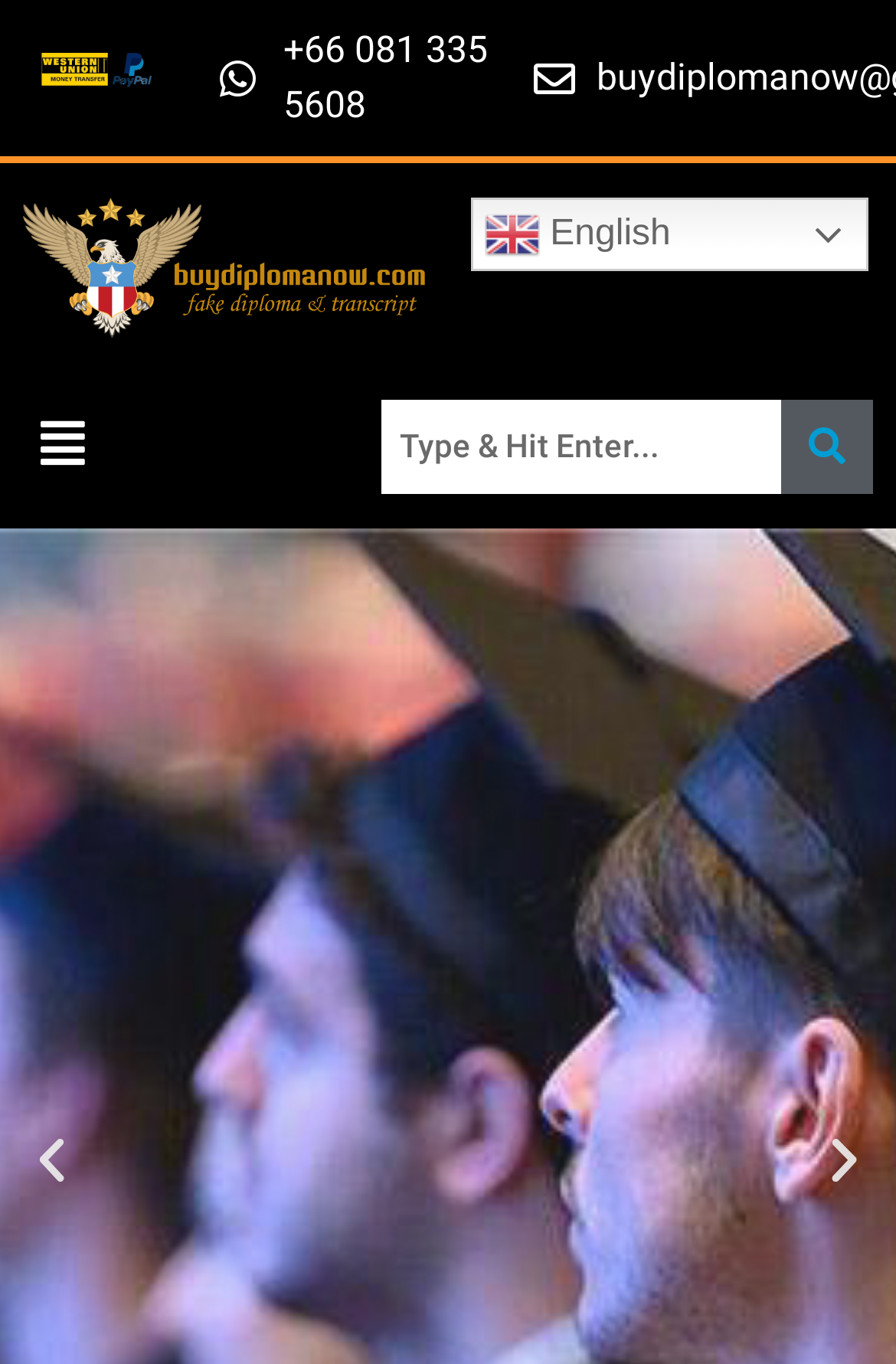Provide a thorough and detailed response to the question by examining the image: 
What is the purpose of the 'Menu' button?

I inferred the purpose of the 'Menu' button by looking at its description 'Menu ' and its property 'hasPopup: menu', which suggests that it opens a menu when clicked.